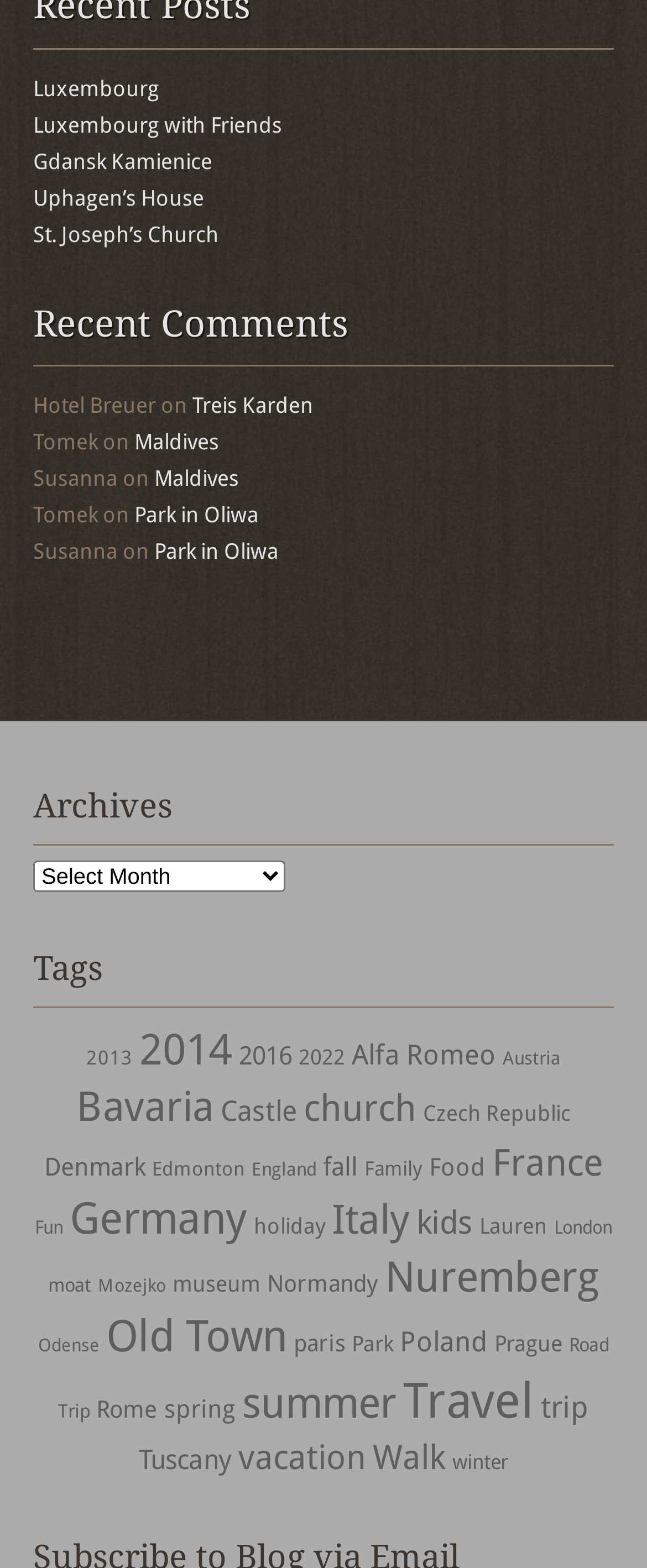Locate the bounding box coordinates of the element that should be clicked to execute the following instruction: "Explore Alfa Romeo".

[0.544, 0.662, 0.767, 0.683]